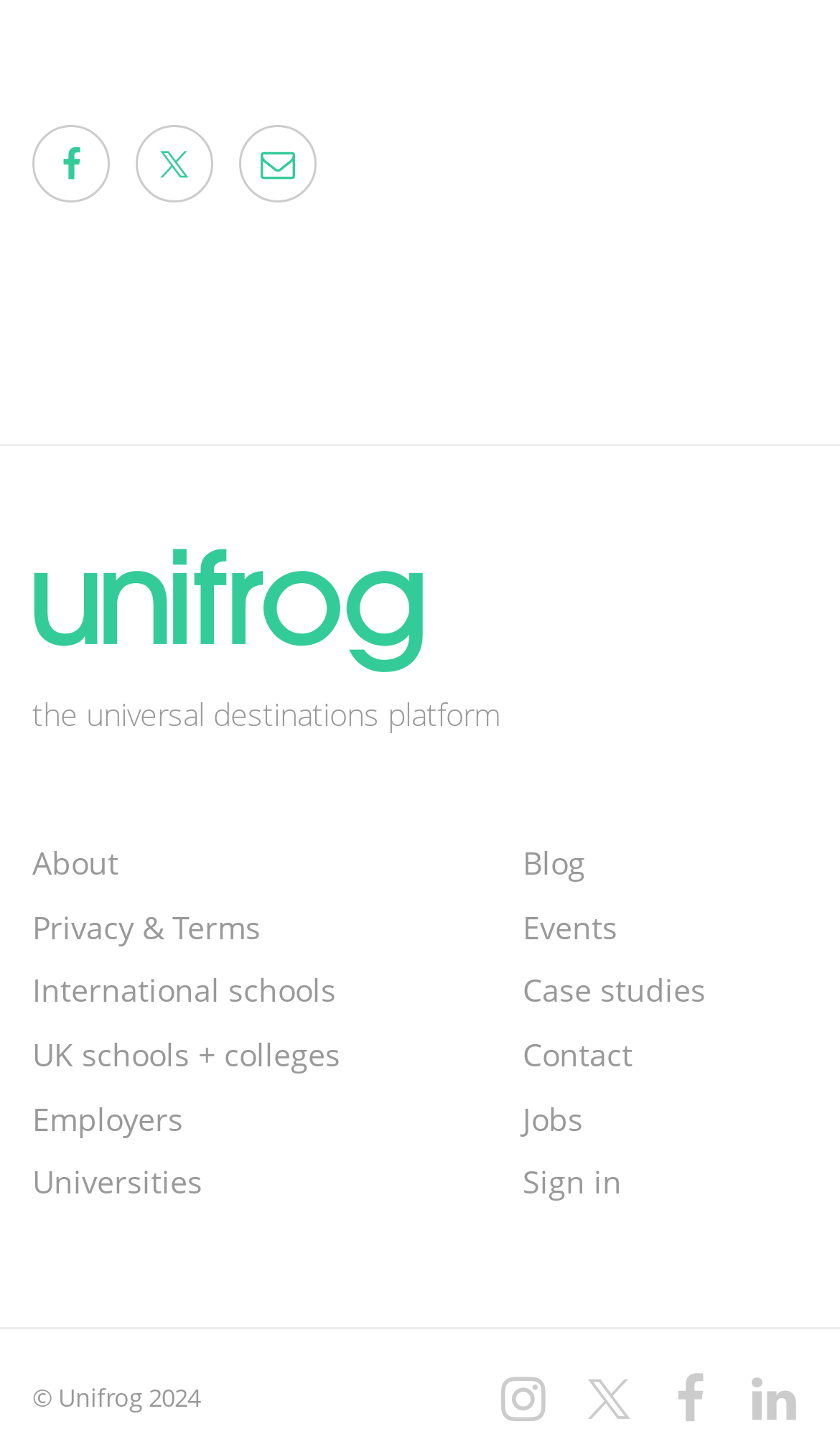What is the name of the platform?
Answer the question based on the image using a single word or a brief phrase.

Unifrog